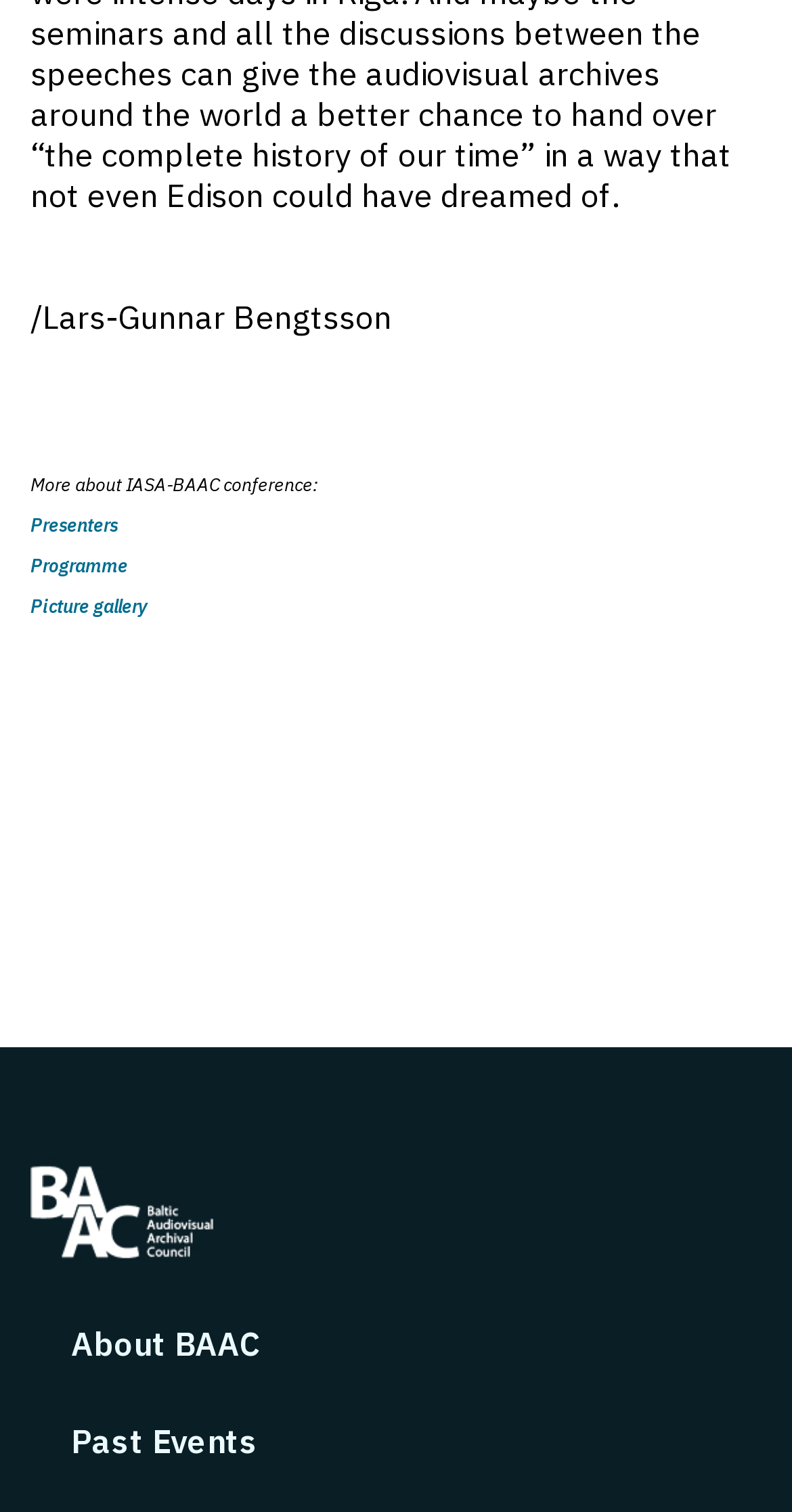Bounding box coordinates must be specified in the format (top-left x, top-left y, bottom-right x, bottom-right y). All values should be floating point numbers between 0 and 1. What are the bounding box coordinates of the UI element described as: About BAAC

[0.038, 0.86, 0.379, 0.924]